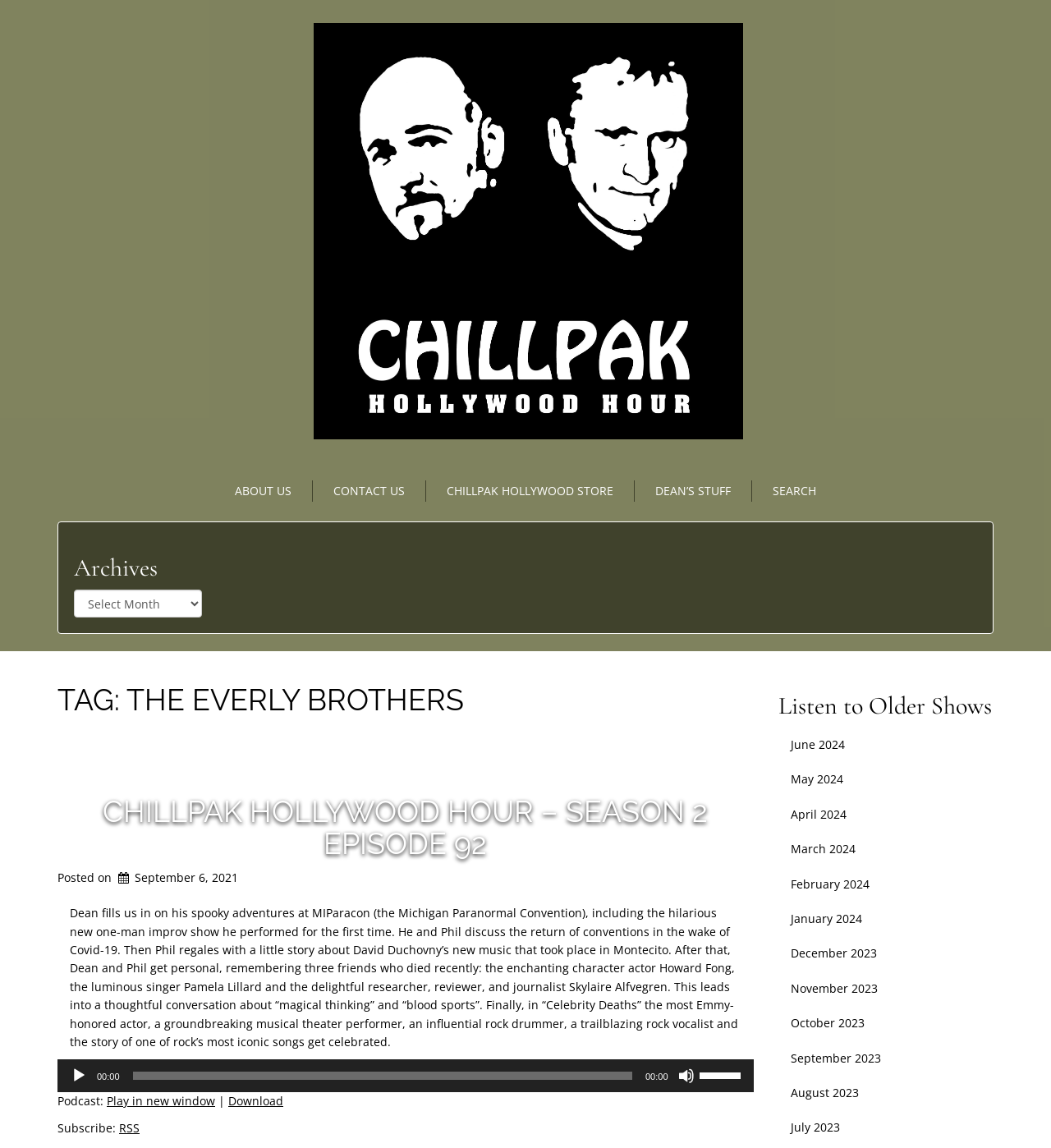Offer an in-depth caption of the entire webpage.

This webpage is about the Everly Brothers and their podcast, CHILLPAK HOLLYWOOD HOUR. At the top, there is a link and an image, likely a logo or a banner. Below that, there are five links for navigation: ABOUT US, CONTACT US, CHILLPAK HOLLYWOOD STORE, DEAN'S STUFF, and SEARCH.

On the left side, there is a complementary section with a heading "Archives" and a combobox with the same label. Below that, there is a header section with a title "CHILLPAK HOLLYWOOD HOUR – SEASON 2 EPISODE 92" and a link to the episode. The episode description is a long paragraph that summarizes the content, including discussions about conventions, personal stories, and celebrity deaths.

Below the episode description, there is an audio player with controls, including play, mute, and volume sliders. There are also links to play in a new window, download, and subscribe to the podcast via RSS.

On the right side, there is a section with links to older shows, organized by month, from June 2024 to July 2023.